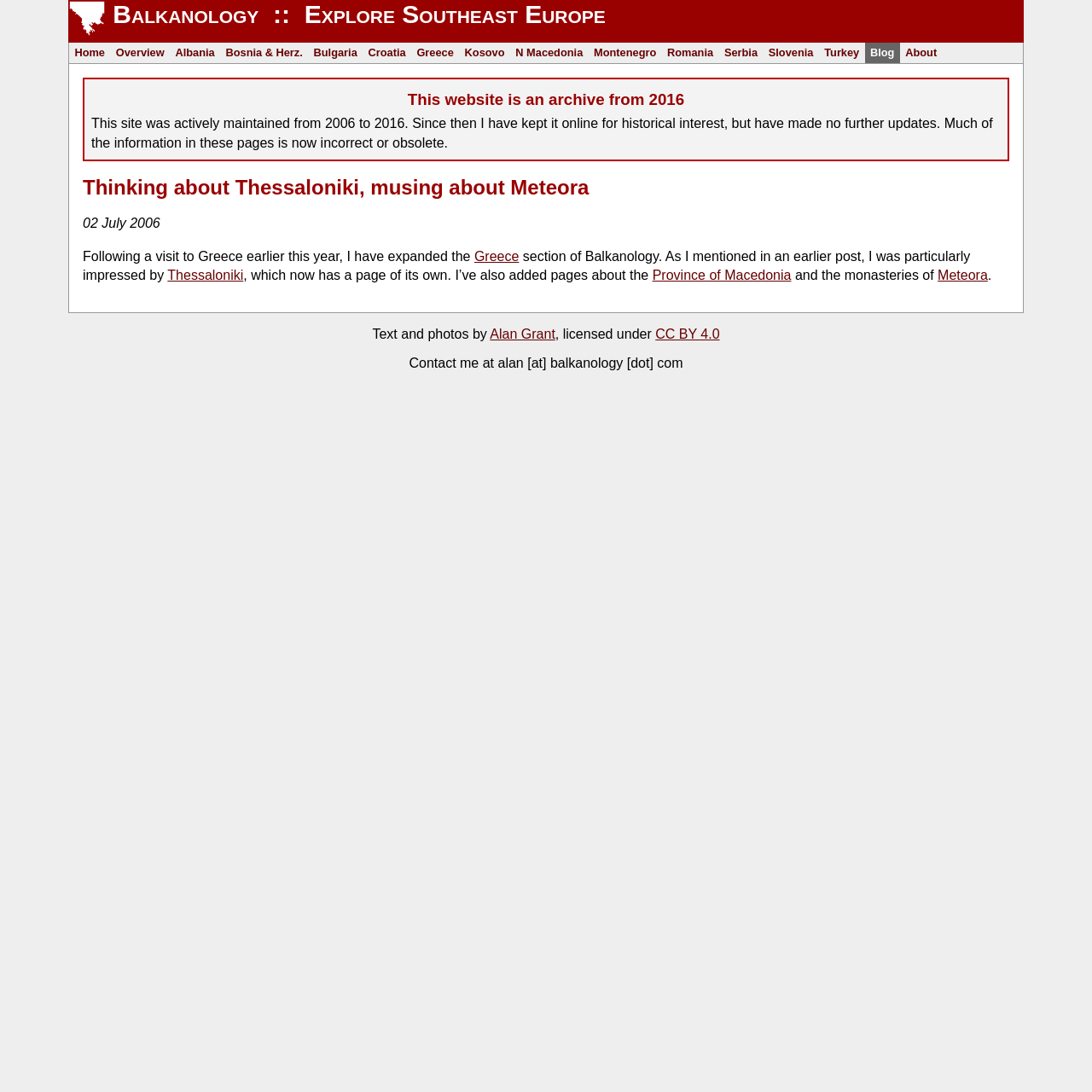Please identify the bounding box coordinates of the element that needs to be clicked to perform the following instruction: "Read about Albania".

[0.156, 0.039, 0.202, 0.058]